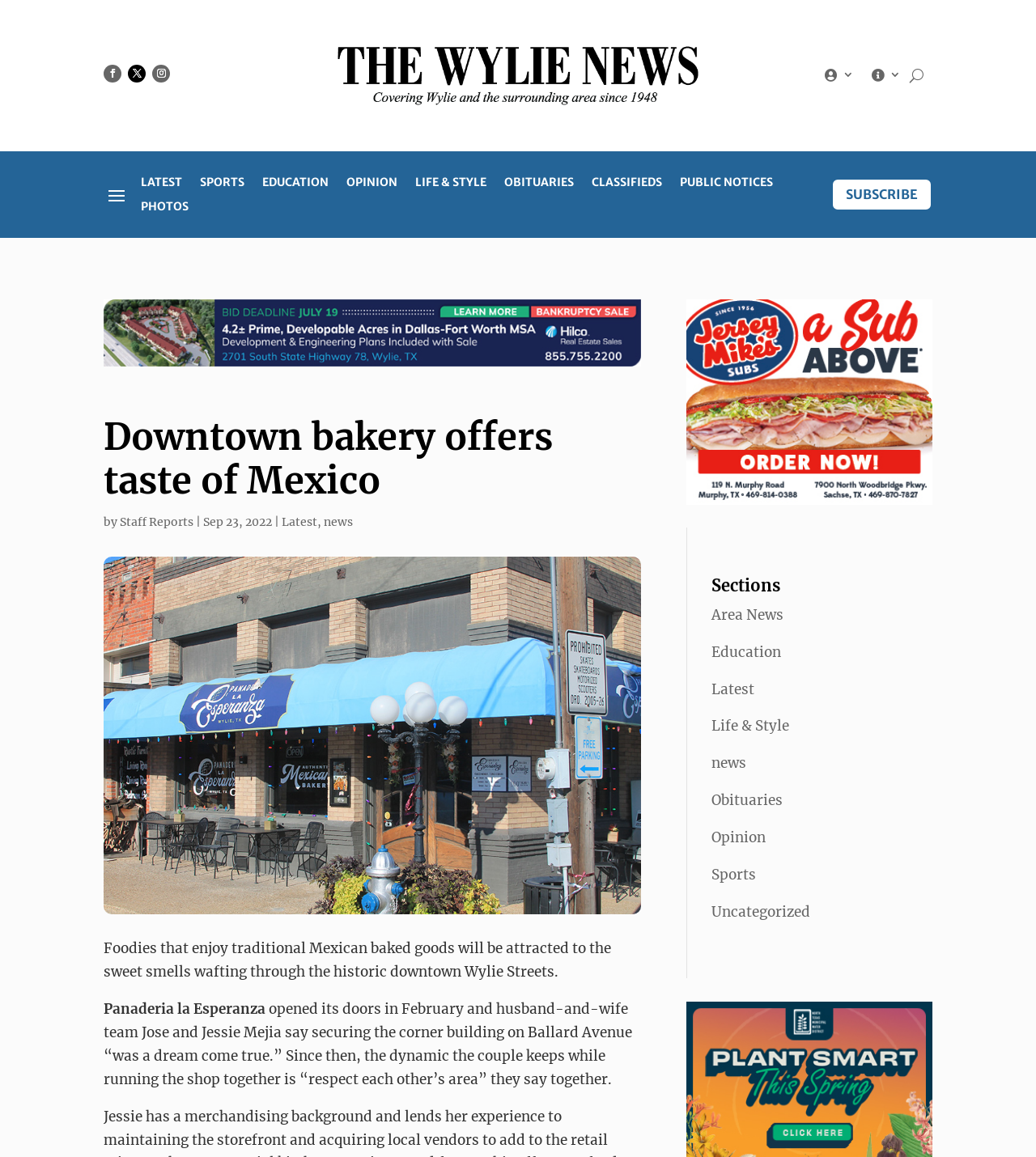What is the location of the bakery?
Answer the question using a single word or phrase, according to the image.

Downtown Wylie Streets